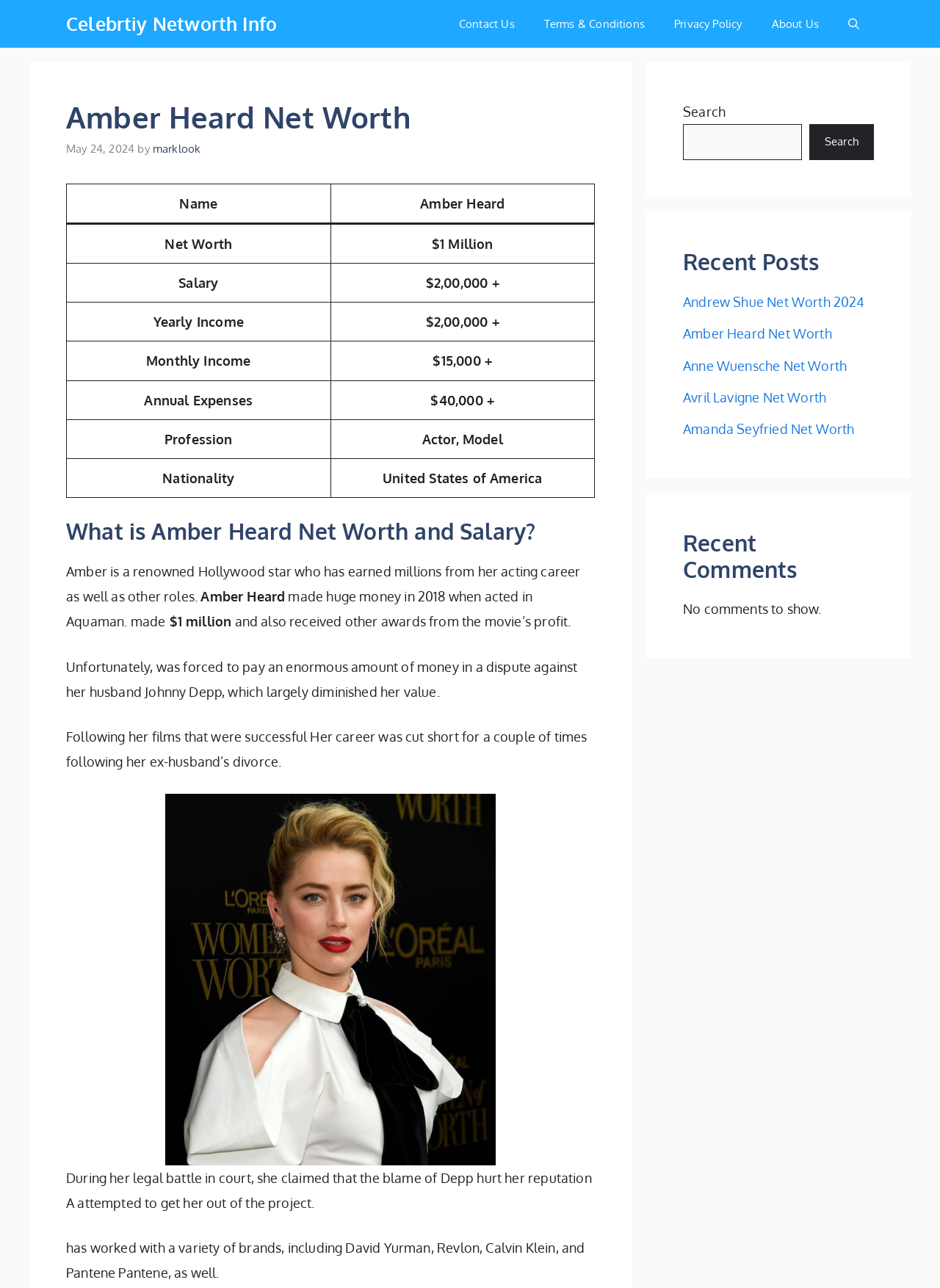Refer to the image and provide an in-depth answer to the question: 
What is the nationality of Amber Heard?

In the table on the webpage, Amber Heard's nationality is listed as 'United States of America' in the row with the column headers 'Name' and 'Nationality'.